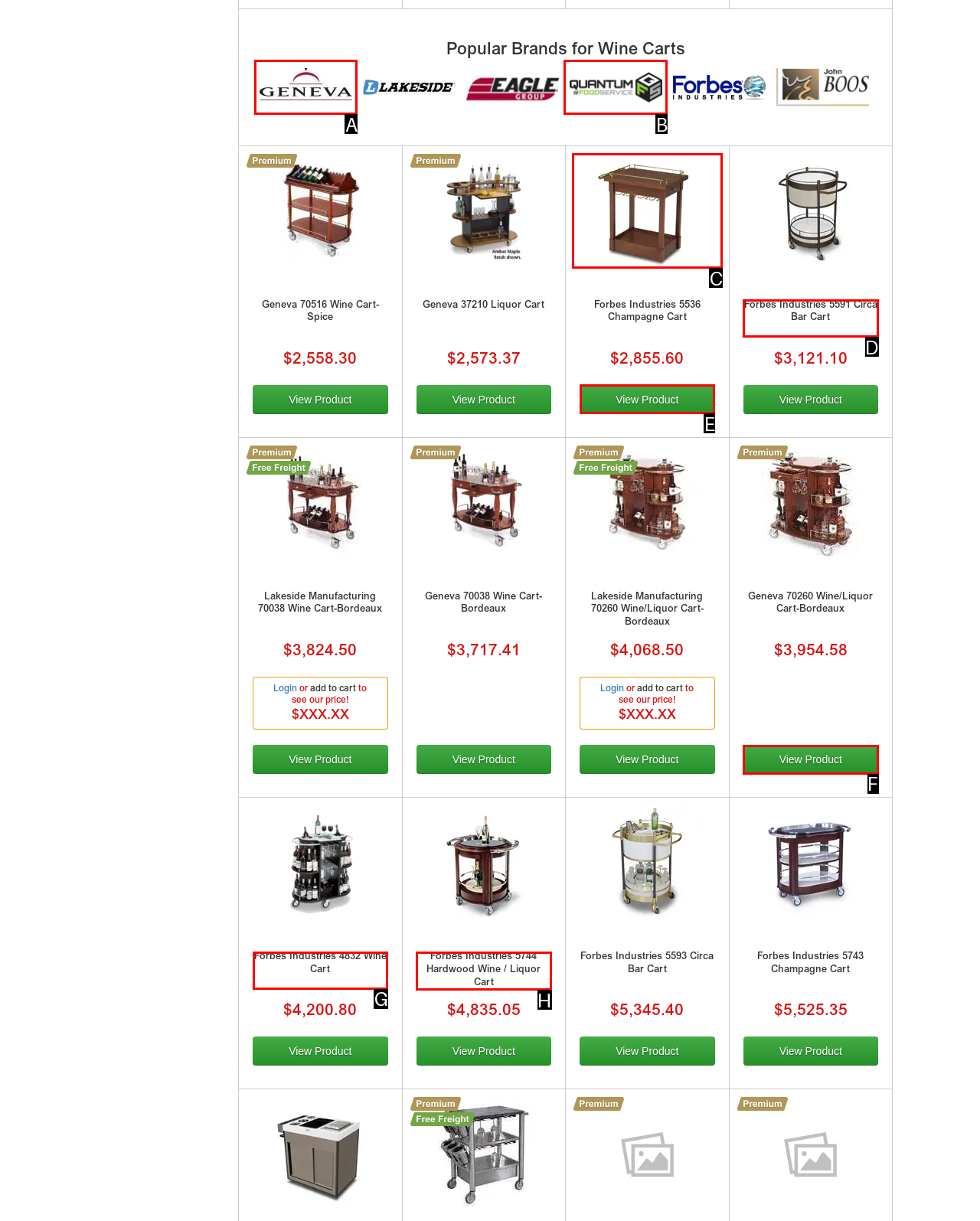Tell me which one HTML element best matches the description: Forbes Industries 4832 Wine Cart
Answer with the option's letter from the given choices directly.

G